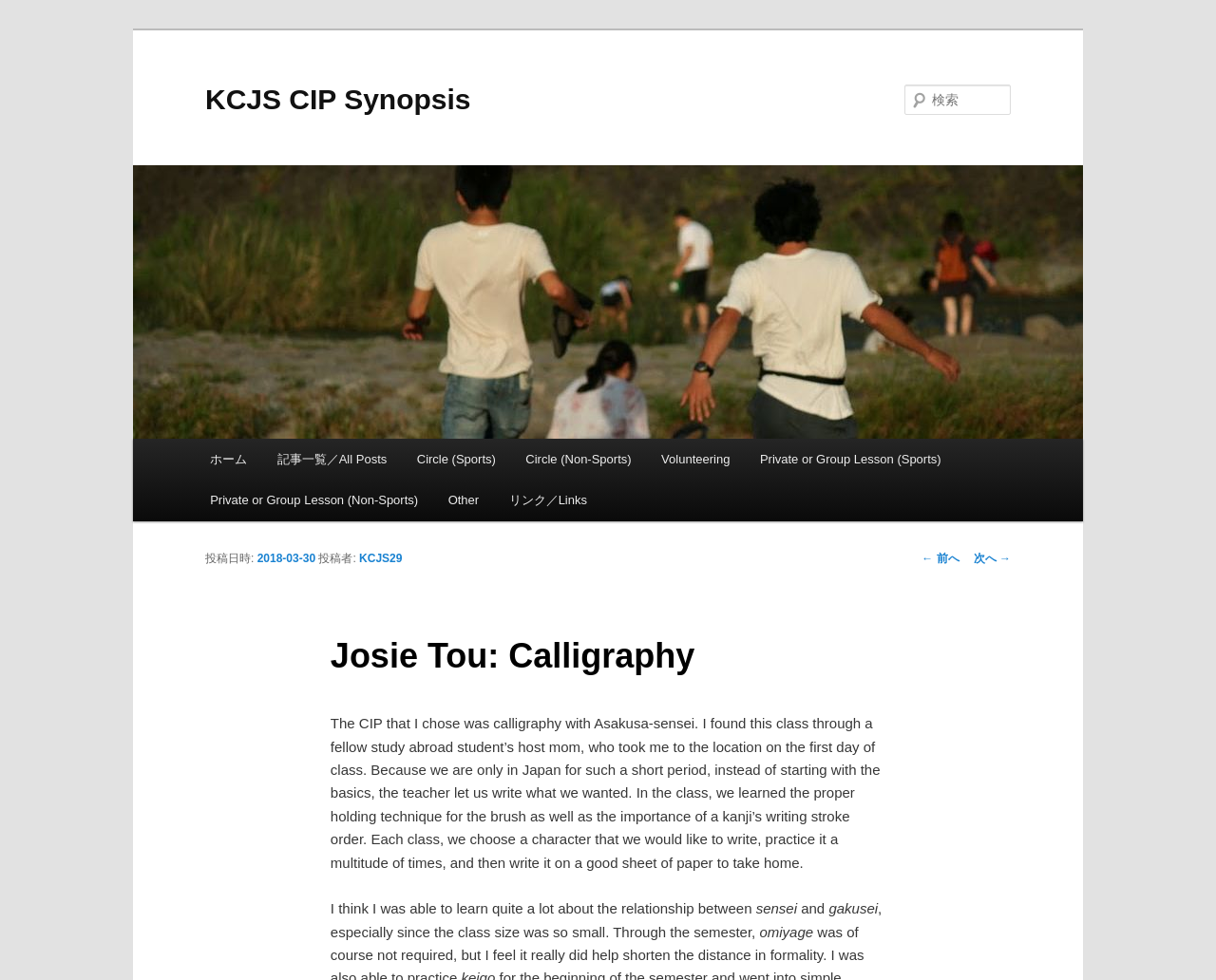Carefully observe the image and respond to the question with a detailed answer:
What is the purpose of practicing writing a character multiple times?

The answer can be inferred from the sentence 'Each class, we choose a character that we would like to write, practice it a multitude of times, and then write it on a good sheet of paper to take home.' This implies that the purpose of practicing writing a character multiple times is to get it right on a good sheet of paper.